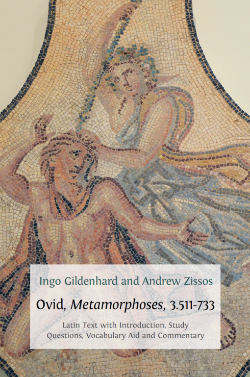Explain what the image portrays in a detailed manner.

This image features a mosaic depicting a scene related to "Ovid, Metamorphoses, 3.511-733," a Latin text accompanied by various educational resources. At the bottom of the mosaic, the names of the contributors, Ingo Gildenhard and Andrew Zissos, are prominently displayed, indicating their roles in presenting the text. The title of the work is clearly visible, along with a description stating that it includes an introduction, study questions, vocabulary aid, and commentary, which suggests a comprehensive resource for students and scholars of Latin literature. The intricate design of the mosaic adds a historical and artistic dimension to the work, reflecting the themes present in Ovid's writings on transformation and myth.